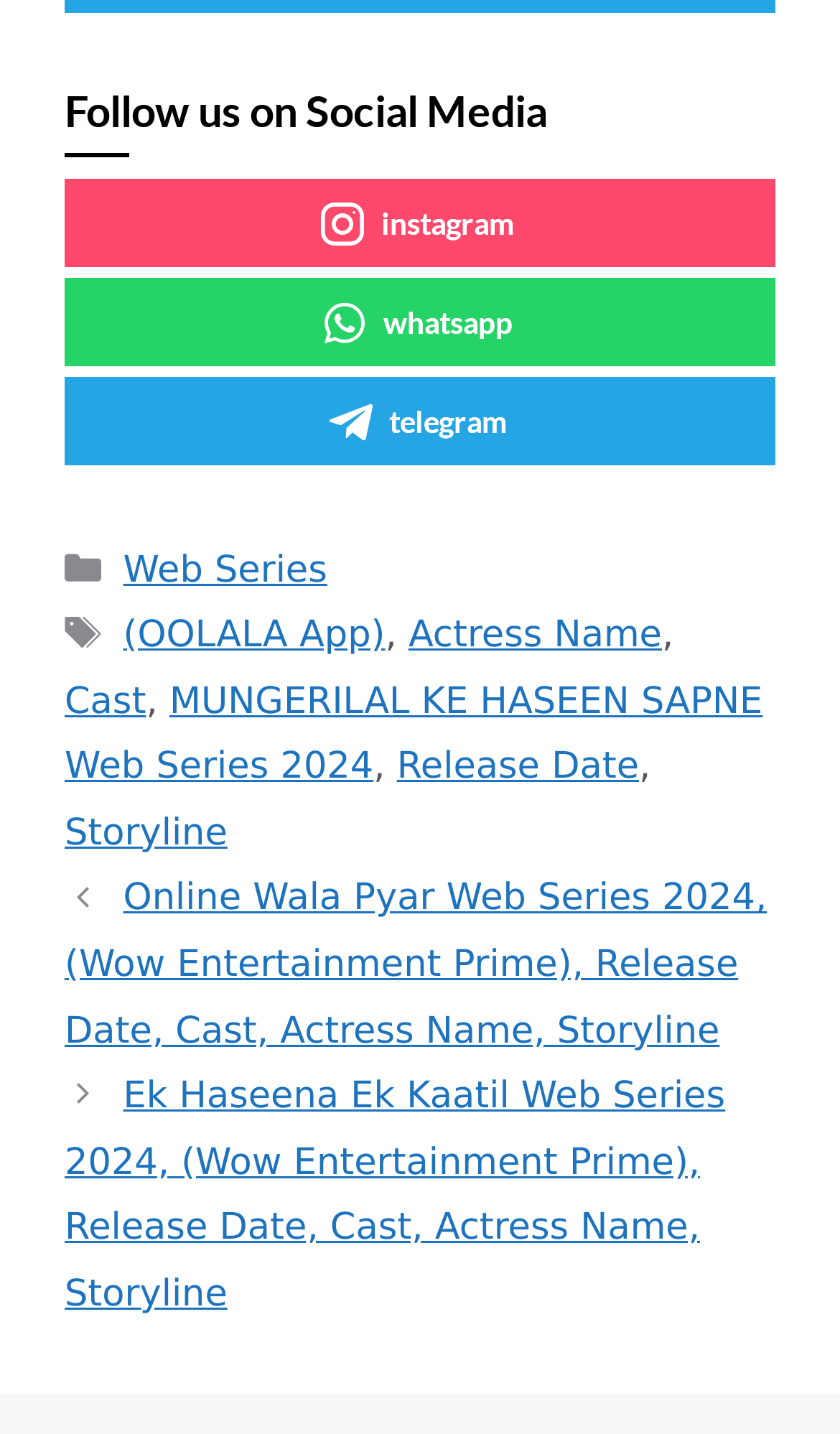Give a one-word or one-phrase response to the question:
What is the category of the web series?

Web Series